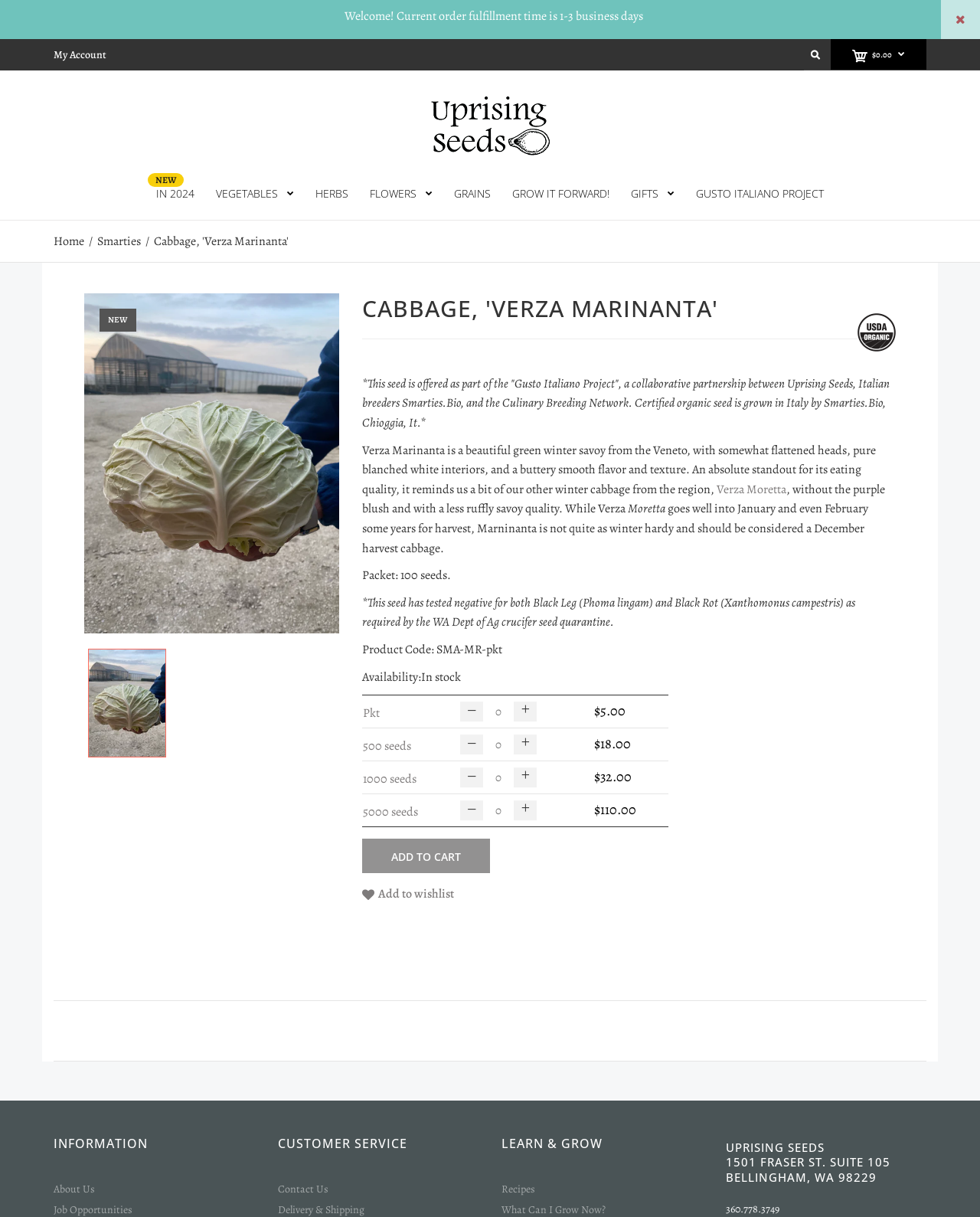What is the harvest period for Verza Marinanta?
Refer to the image and respond with a one-word or short-phrase answer.

December